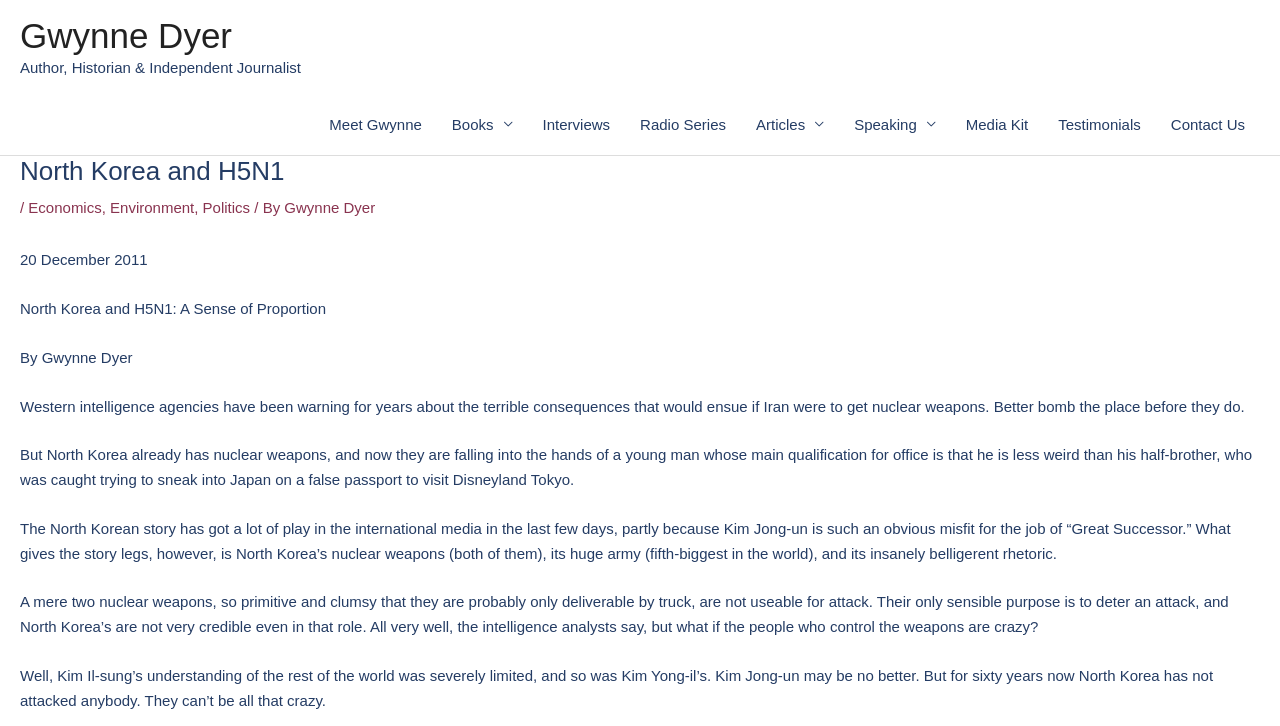Please identify the bounding box coordinates of the area that needs to be clicked to follow this instruction: "Click on the 'Contact Us' link".

[0.903, 0.13, 0.984, 0.213]